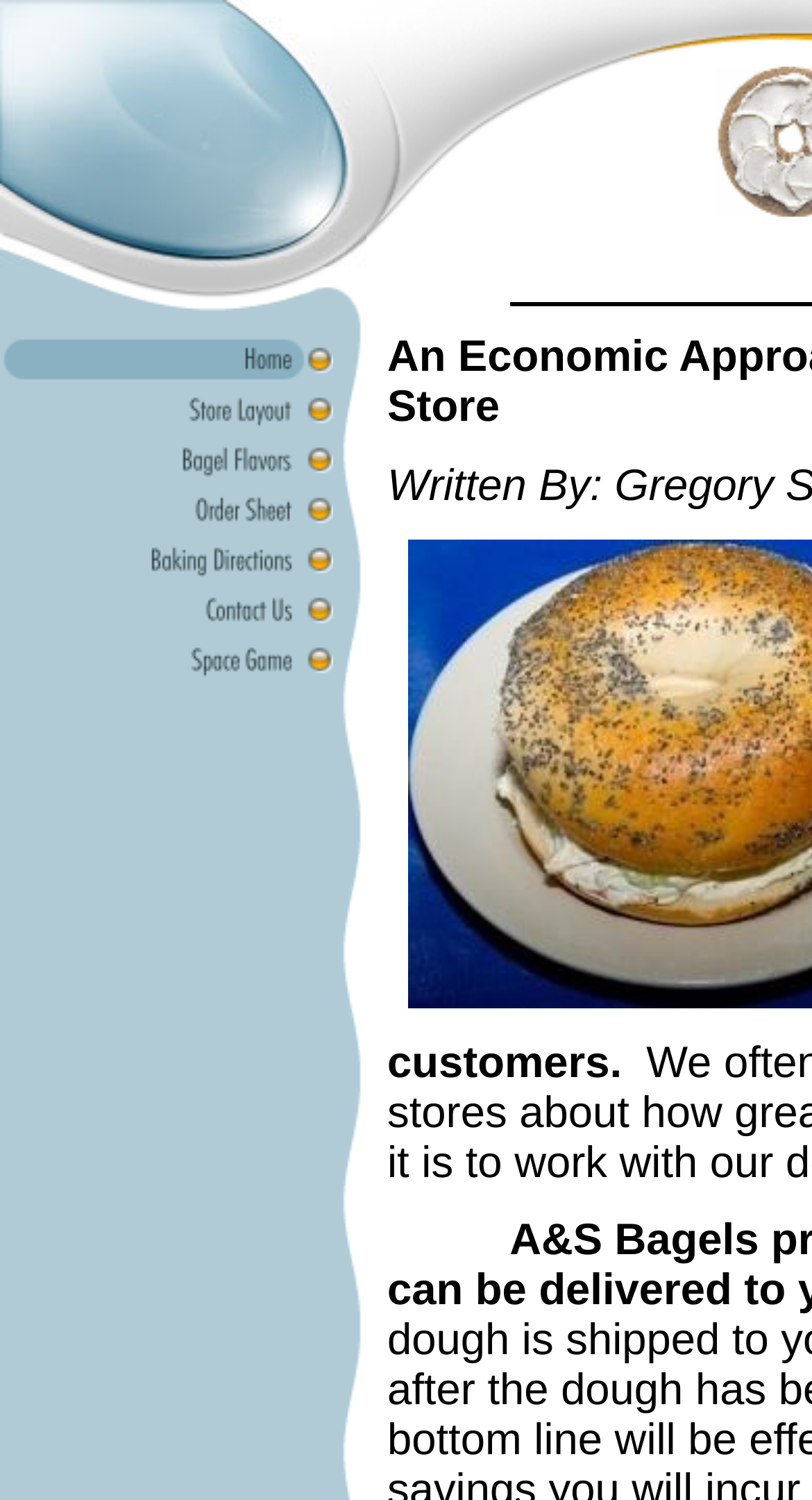Bounding box coordinates must be specified in the format (top-left x, top-left y, bottom-right x, bottom-right y). All values should be floating point numbers between 0 and 1. What are the bounding box coordinates of the UI element described as: Home

None